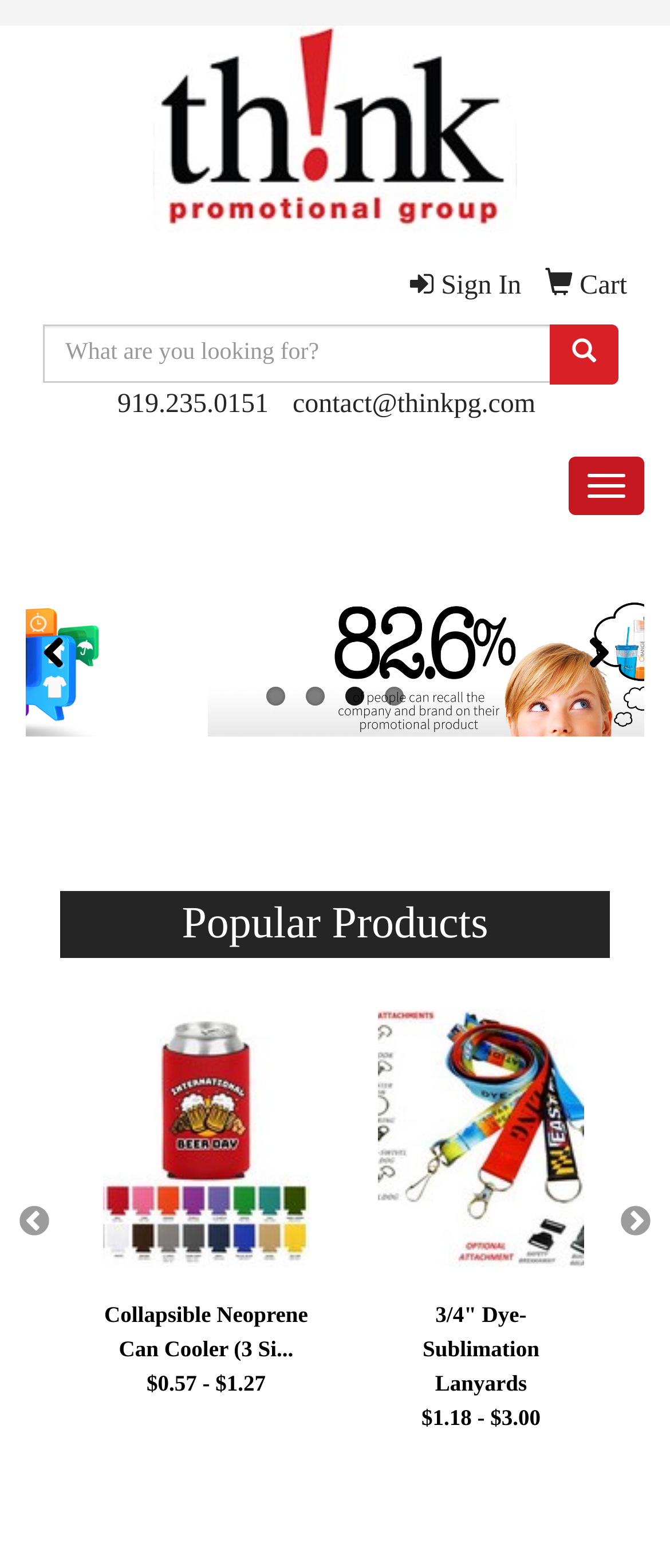Locate the bounding box coordinates of the clickable area needed to fulfill the instruction: "View promotional products".

[0.038, 0.381, 0.962, 0.47]